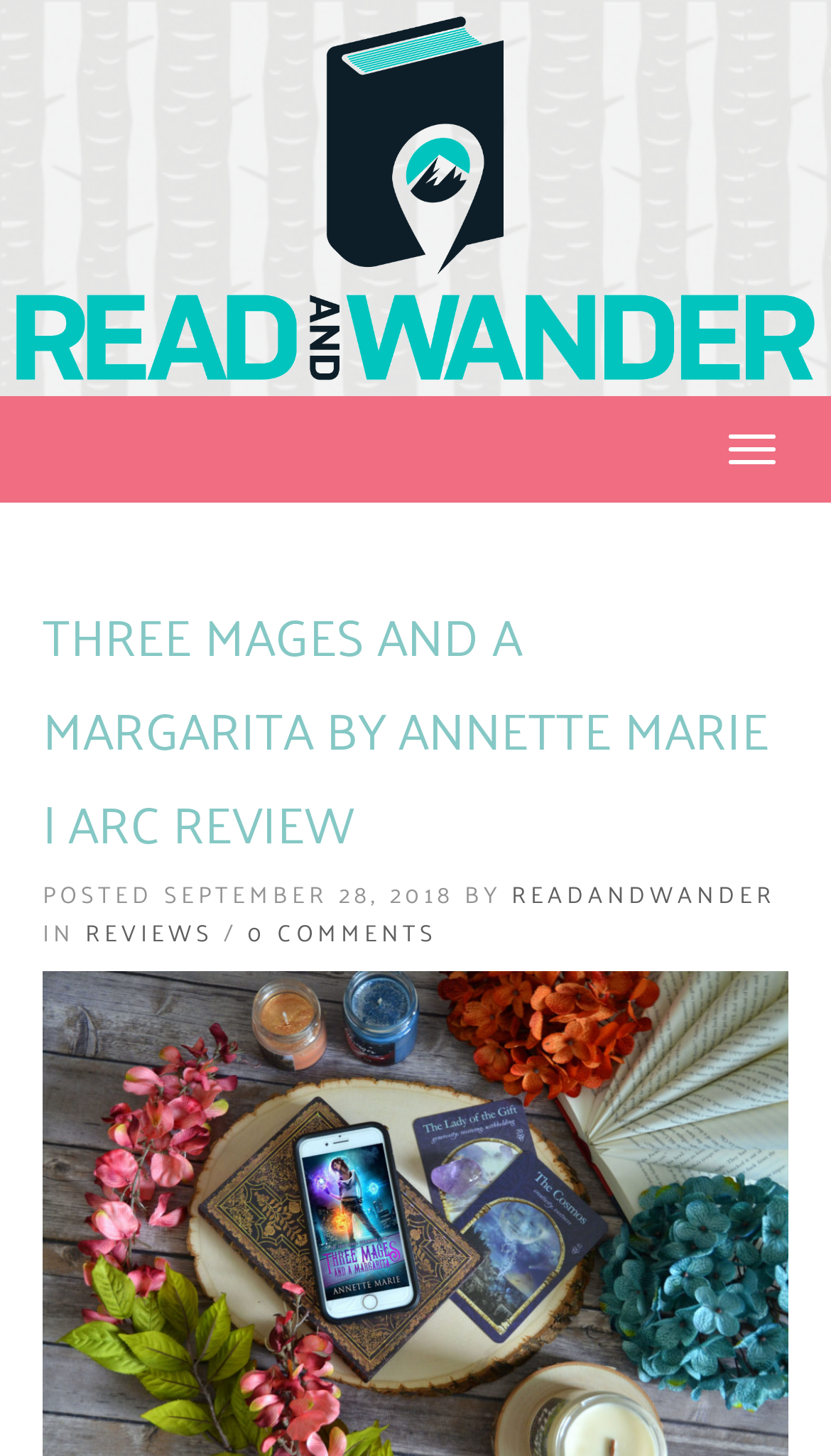Respond with a single word or phrase to the following question: What is the name of the blog?

Read and Wander